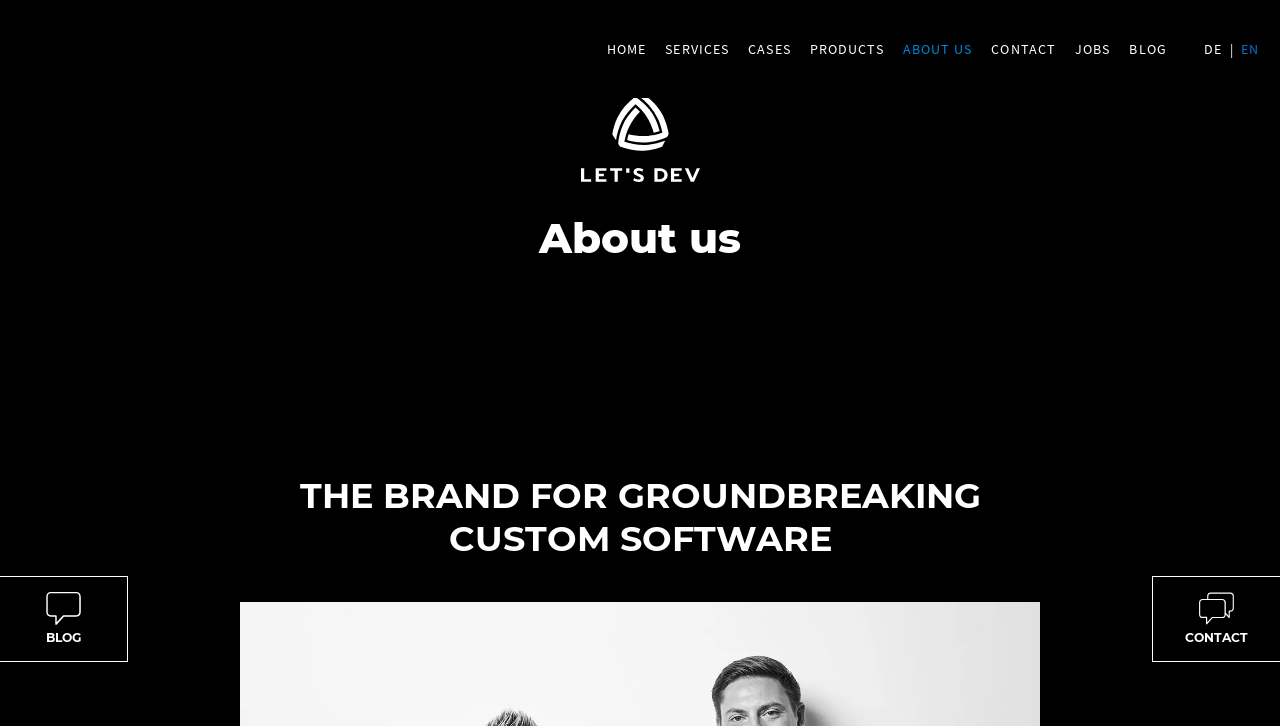Determine the bounding box coordinates for the element that should be clicked to follow this instruction: "switch to English". The coordinates should be given as four float numbers between 0 and 1, in the format [left, top, right, bottom].

[0.969, 0.055, 0.984, 0.08]